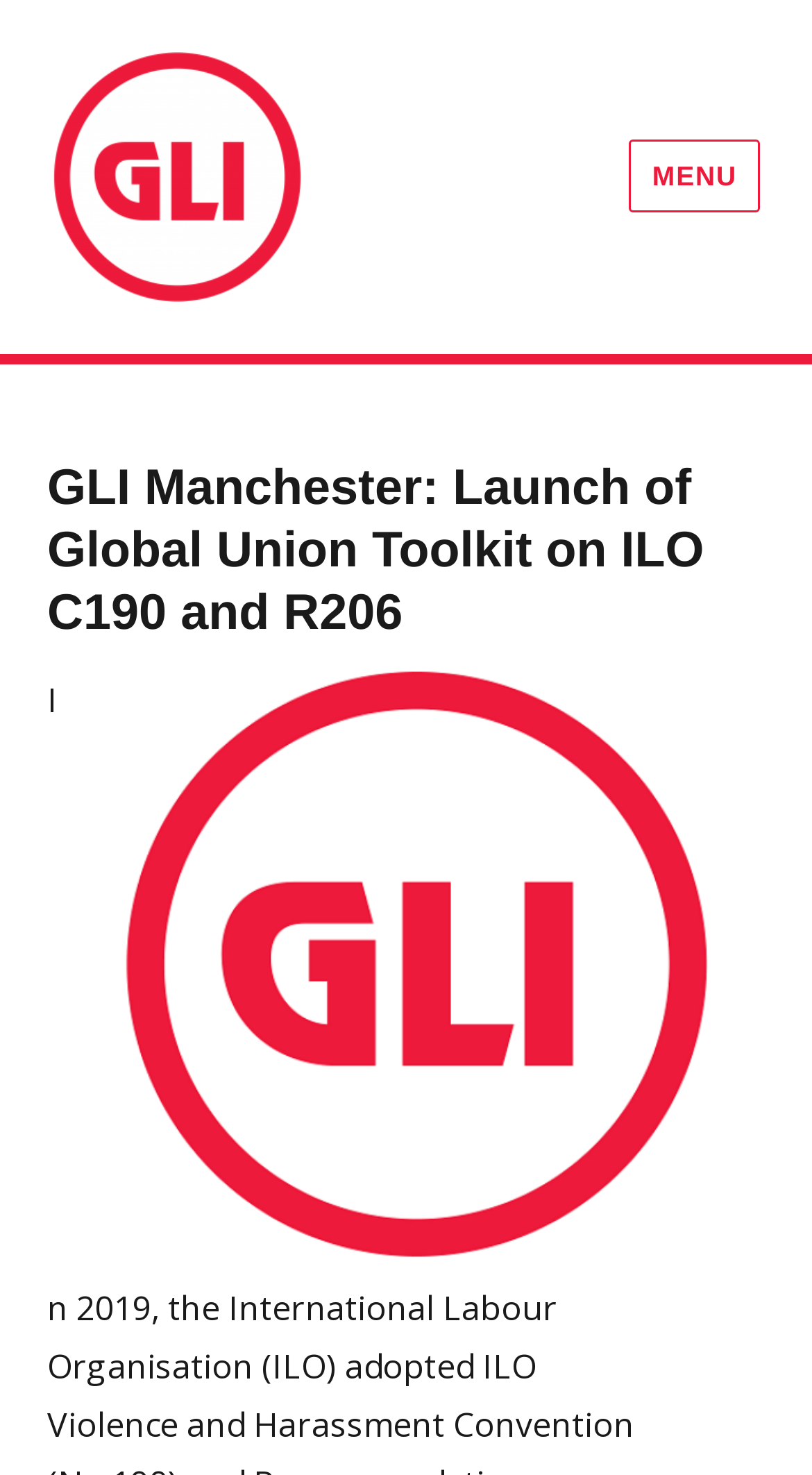Extract the bounding box of the UI element described as: "GLI Network".

[0.064, 0.225, 0.411, 0.262]